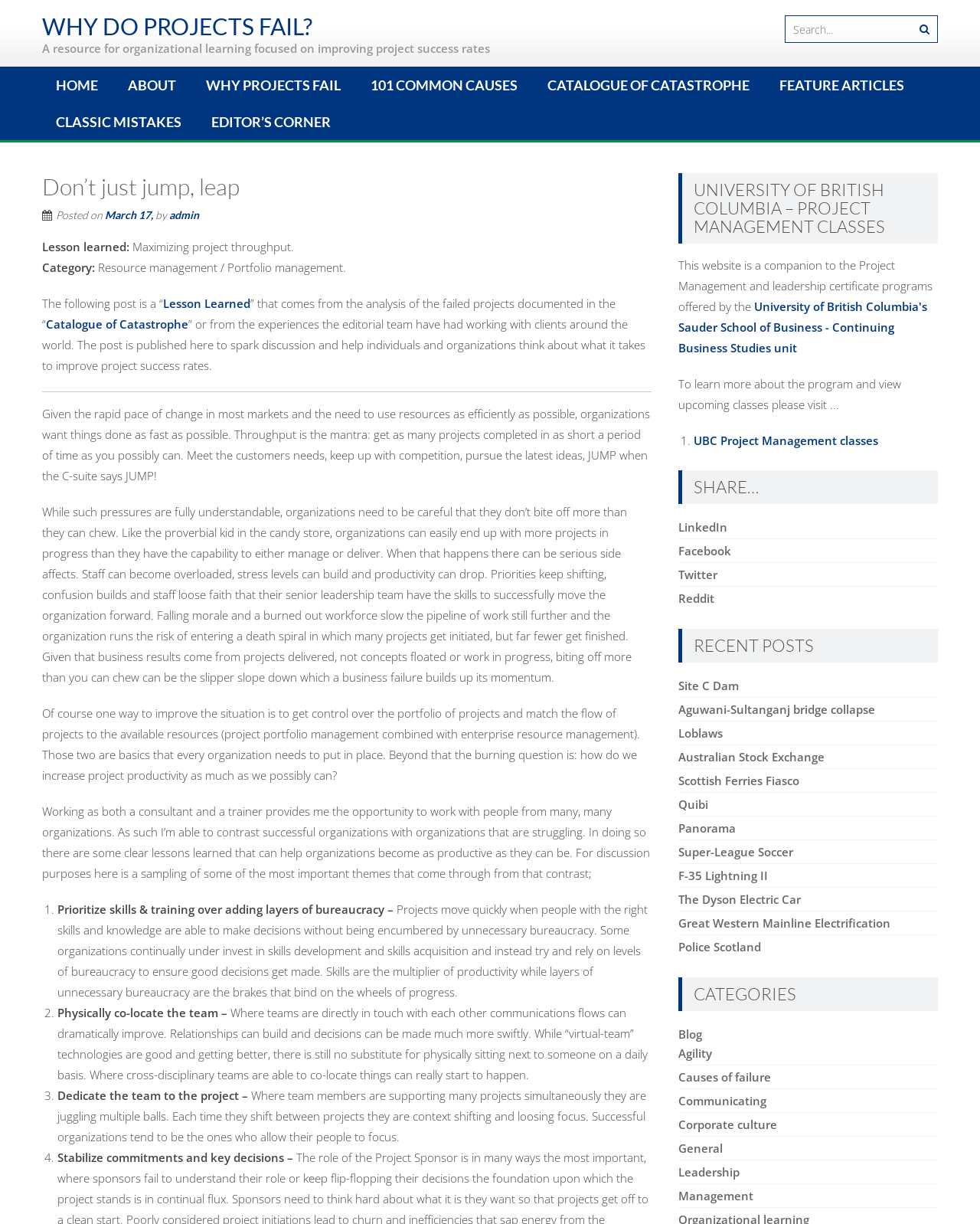What is the consequence of biting off more than you can chew?
We need a detailed and meticulous answer to the question.

According to the text, 'When that happens there can be serious side affects... Falling morale and a burned out workforce slow the pipeline of work still further and the organization runs the risk of entering a death spiral in which many projects get initiated, but far fewer get finished.'